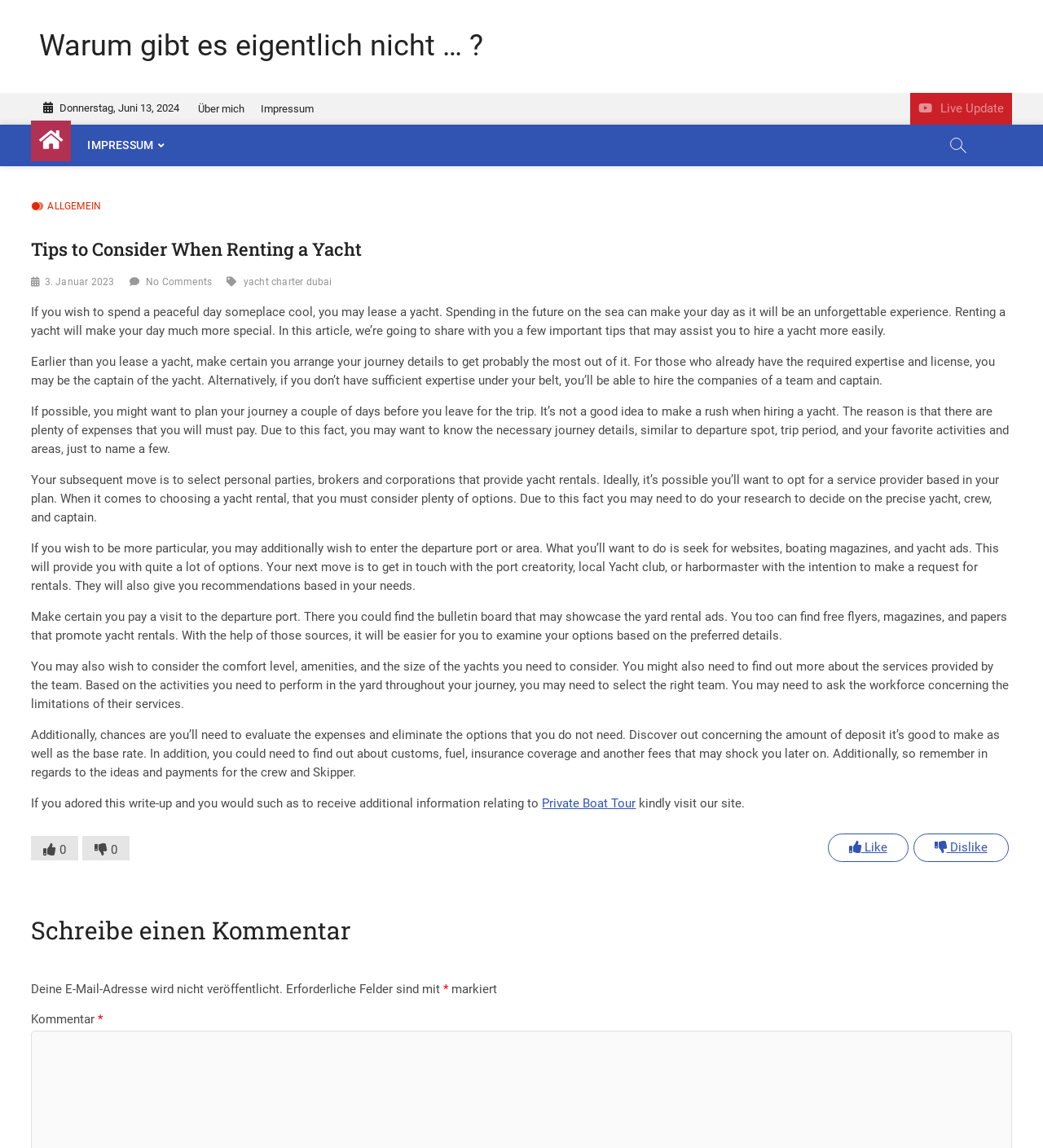Please determine the bounding box coordinates of the element's region to click in order to carry out the following instruction: "Click on the 'IMPRESSUM' link". The coordinates should be four float numbers between 0 and 1, i.e., [left, top, right, bottom].

[0.244, 0.081, 0.307, 0.109]